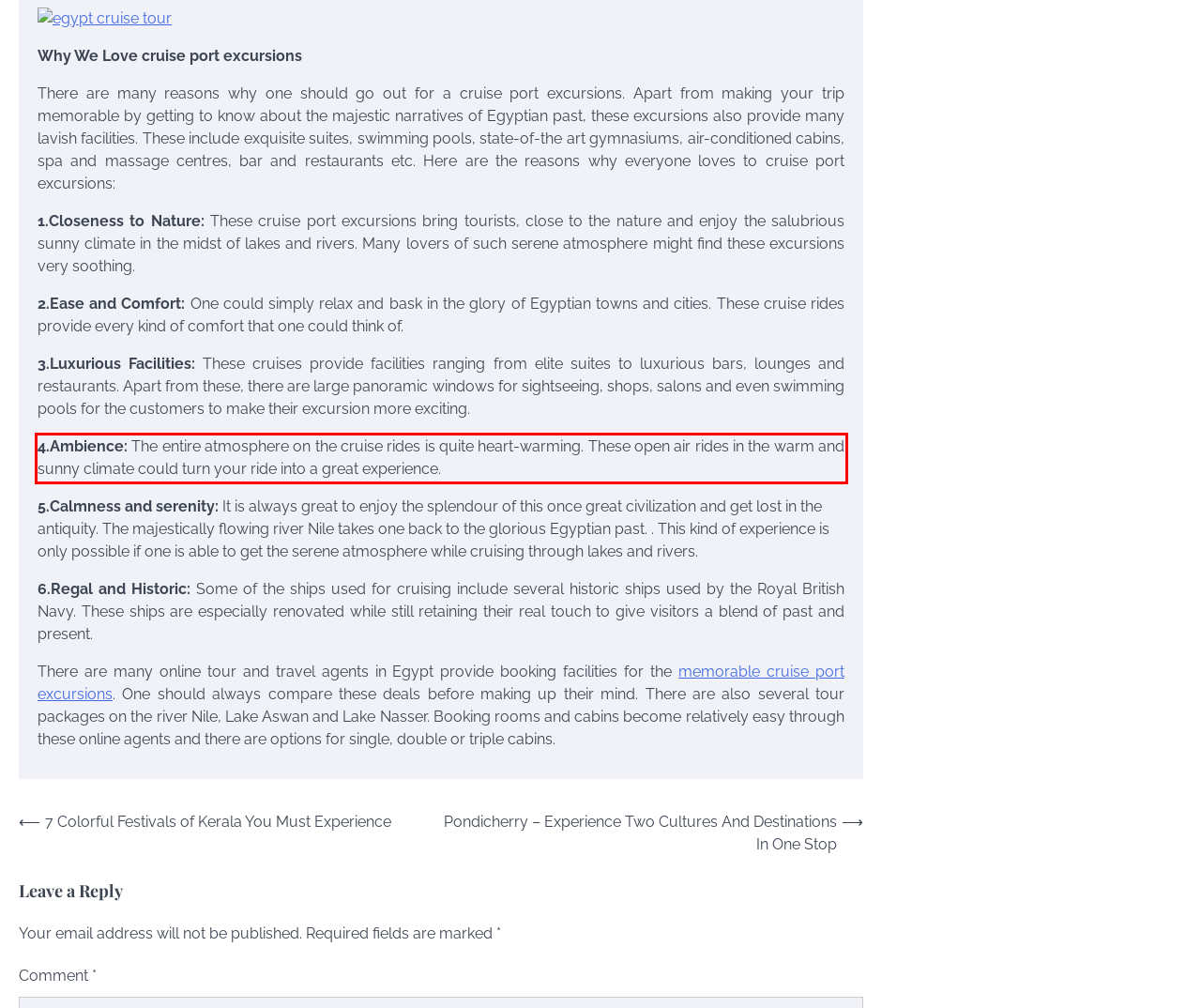Please extract the text content from the UI element enclosed by the red rectangle in the screenshot.

4.Ambience: The entire atmosphere on the cruise rides is quite heart-warming. These open air rides in the warm and sunny climate could turn your ride into a great experience.